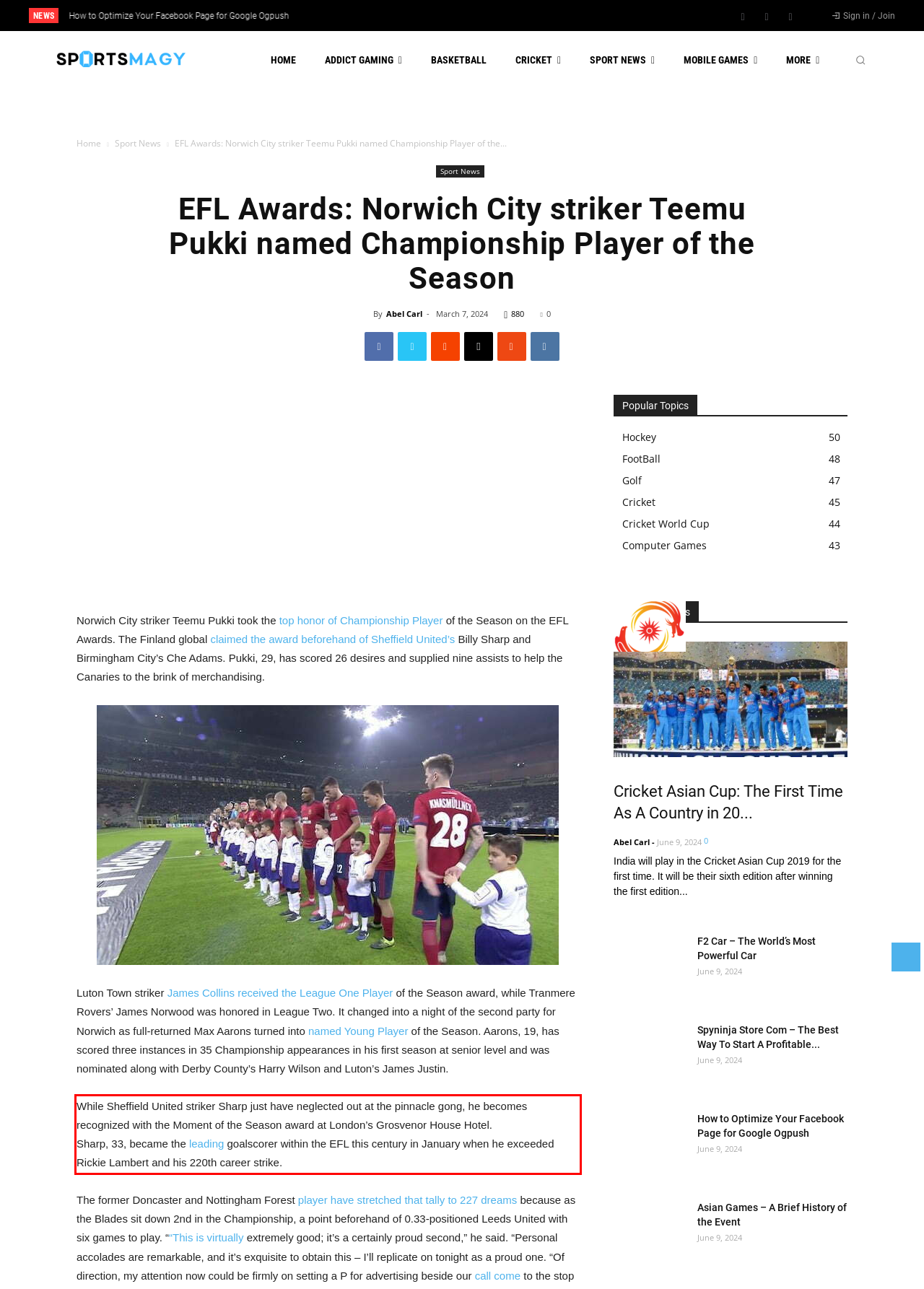Given a screenshot of a webpage, locate the red bounding box and extract the text it encloses.

While Sheffield United striker Sharp just have neglected out at the pinnacle gong, he becomes recognized with the Moment of the Season award at London’s Grosvenor House Hotel. Sharp, 33, became the leading goalscorer within the EFL this century in January when he exceeded Rickie Lambert and his 220th career strike.